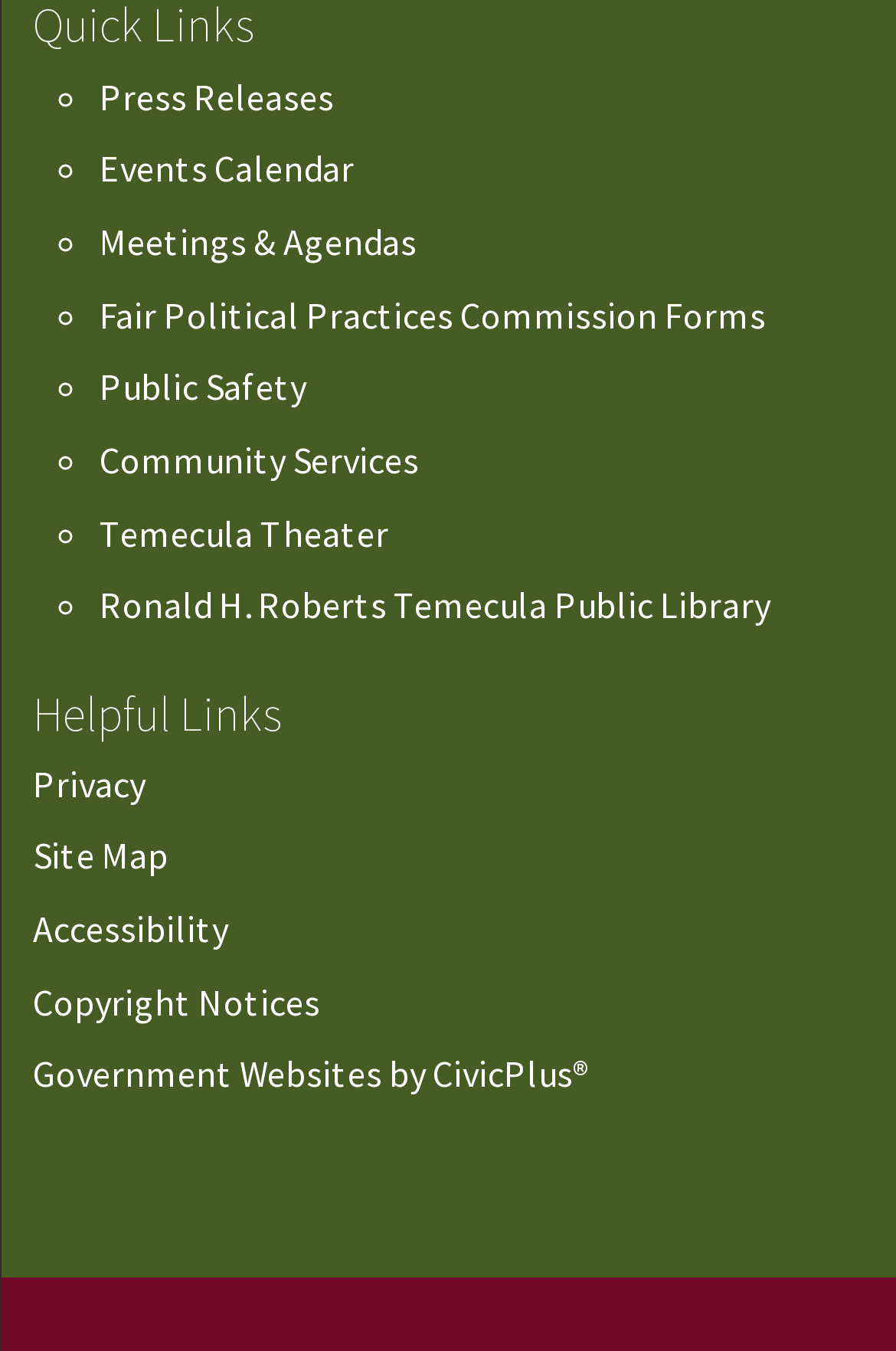Please specify the coordinates of the bounding box for the element that should be clicked to carry out this instruction: "Go to Temecula Theater". The coordinates must be four float numbers between 0 and 1, formatted as [left, top, right, bottom].

[0.111, 0.377, 0.434, 0.411]